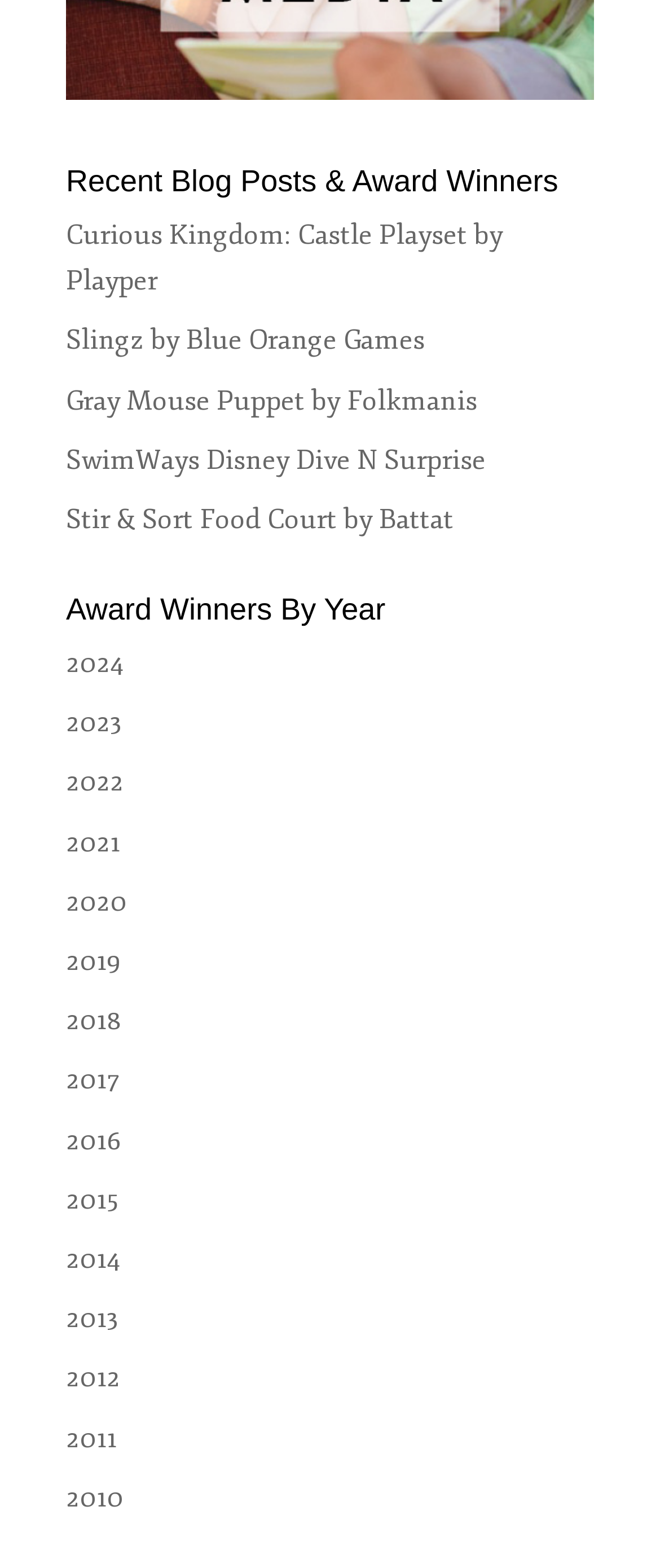Show the bounding box coordinates for the element that needs to be clicked to execute the following instruction: "view recent blog posts". Provide the coordinates in the form of four float numbers between 0 and 1, i.e., [left, top, right, bottom].

[0.1, 0.106, 0.9, 0.136]